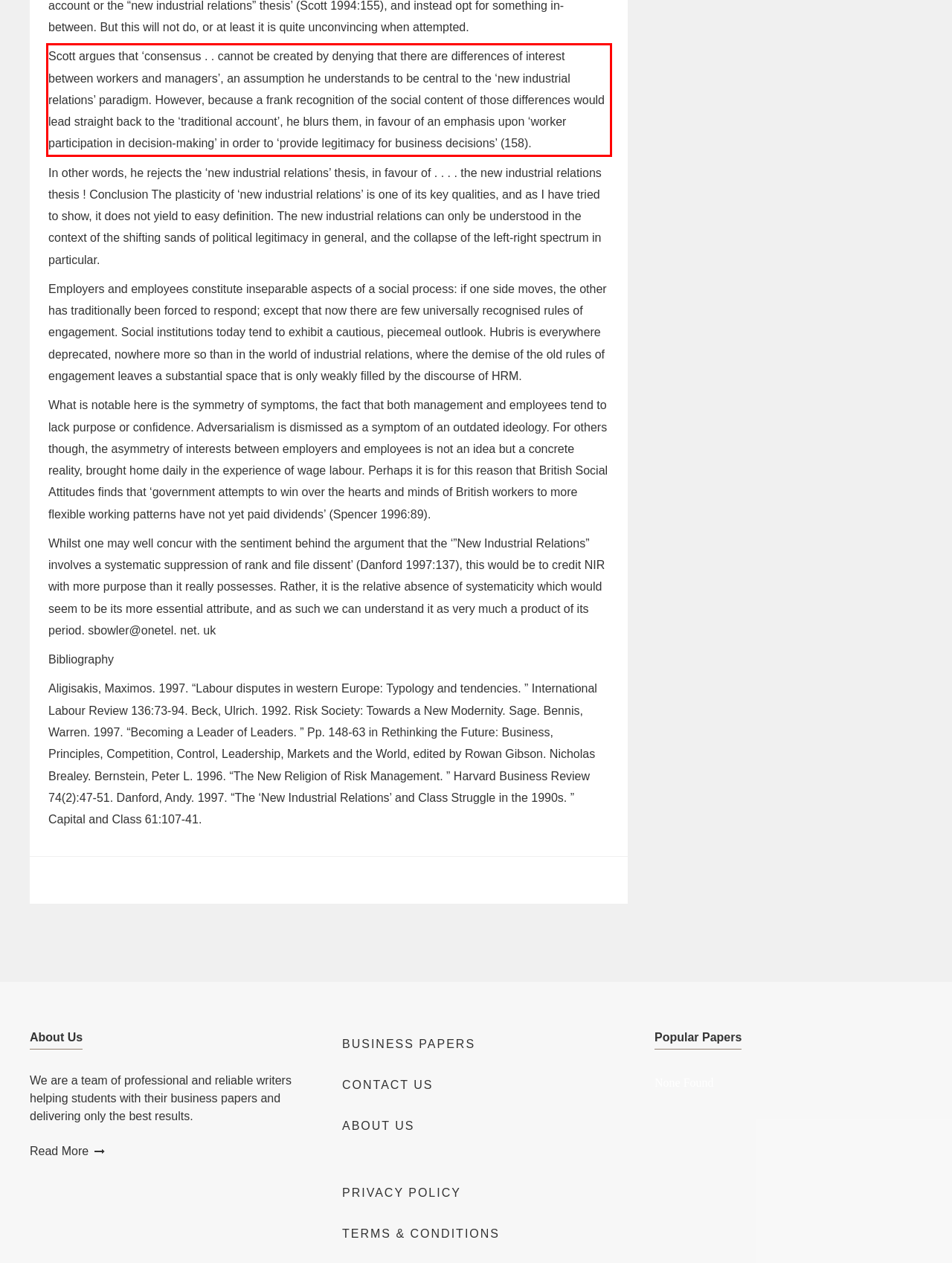You are given a webpage screenshot with a red bounding box around a UI element. Extract and generate the text inside this red bounding box.

Scott argues that ‘consensus . . cannot be created by denying that there are differences of interest between workers and managers’, an assumption he understands to be central to the ‘new industrial relations’ paradigm. However, because a frank recognition of the social content of those differences would lead straight back to the ‘traditional account’, he blurs them, in favour of an emphasis upon ‘worker participation in decision-making’ in order to ‘provide legitimacy for business decisions’ (158).